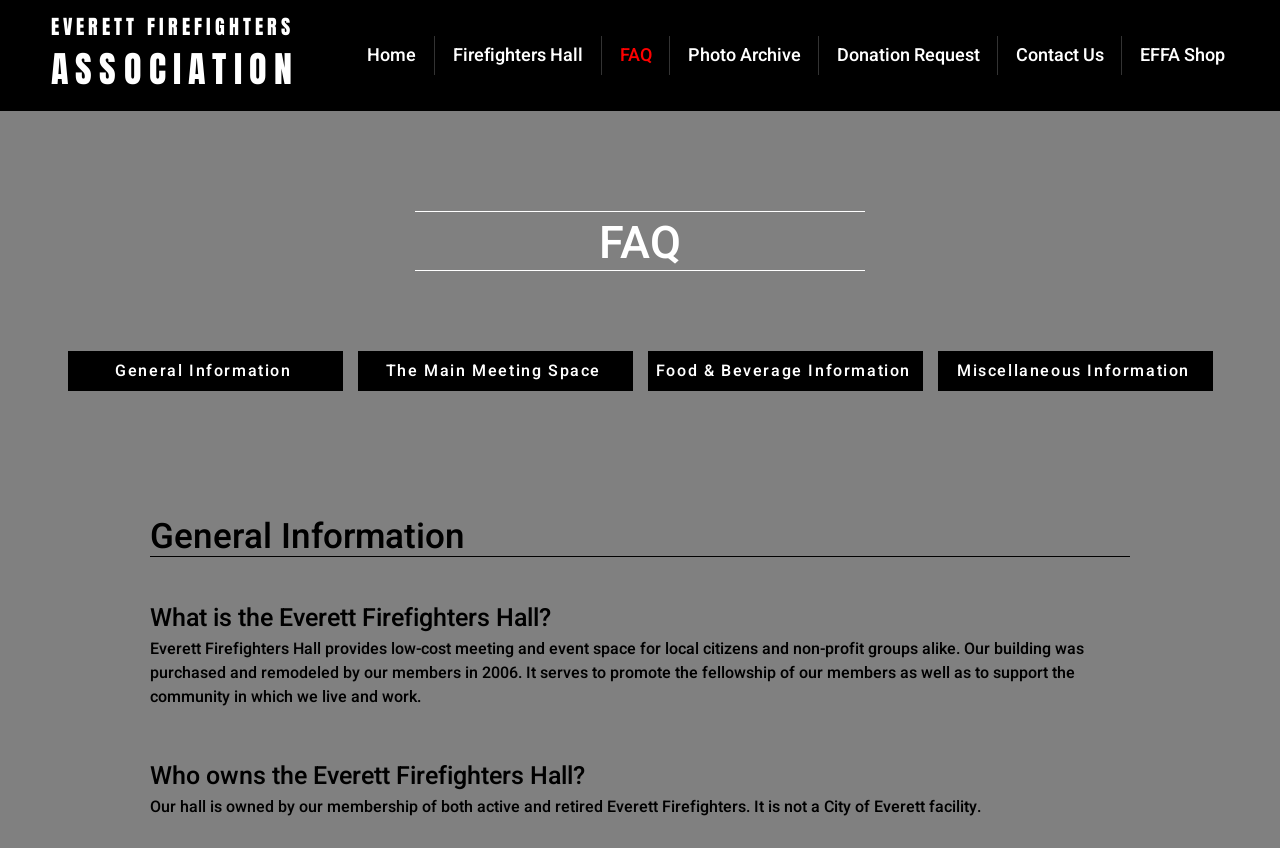Identify the bounding box coordinates of the area that should be clicked in order to complete the given instruction: "go to Home page". The bounding box coordinates should be four float numbers between 0 and 1, i.e., [left, top, right, bottom].

[0.273, 0.042, 0.339, 0.088]